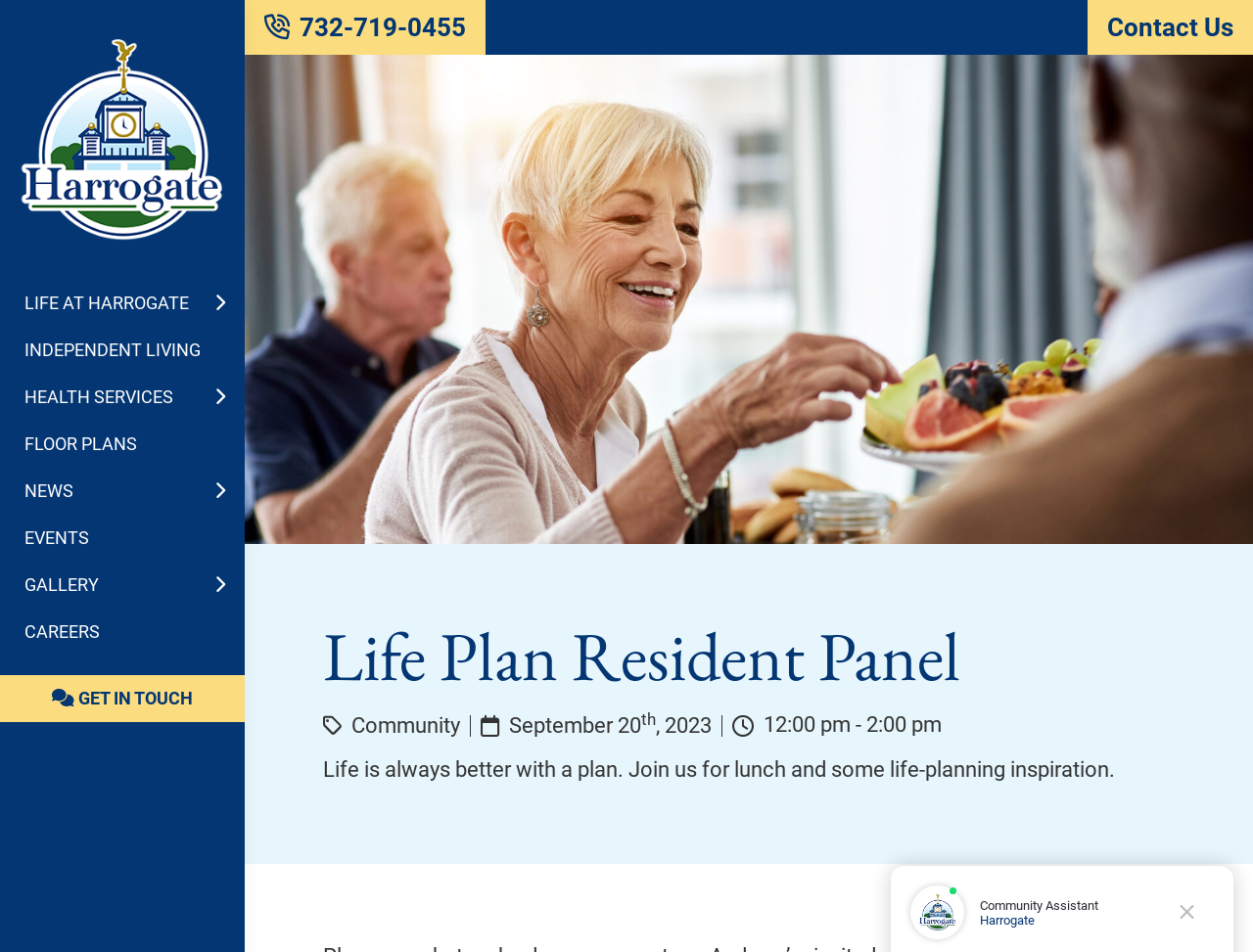Please find the bounding box coordinates of the element that must be clicked to perform the given instruction: "Search for recipes". The coordinates should be four float numbers from 0 to 1, i.e., [left, top, right, bottom].

None